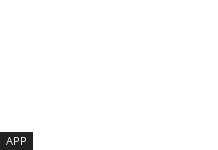What is the design style of the button?
Using the picture, provide a one-word or short phrase answer.

Minimalist